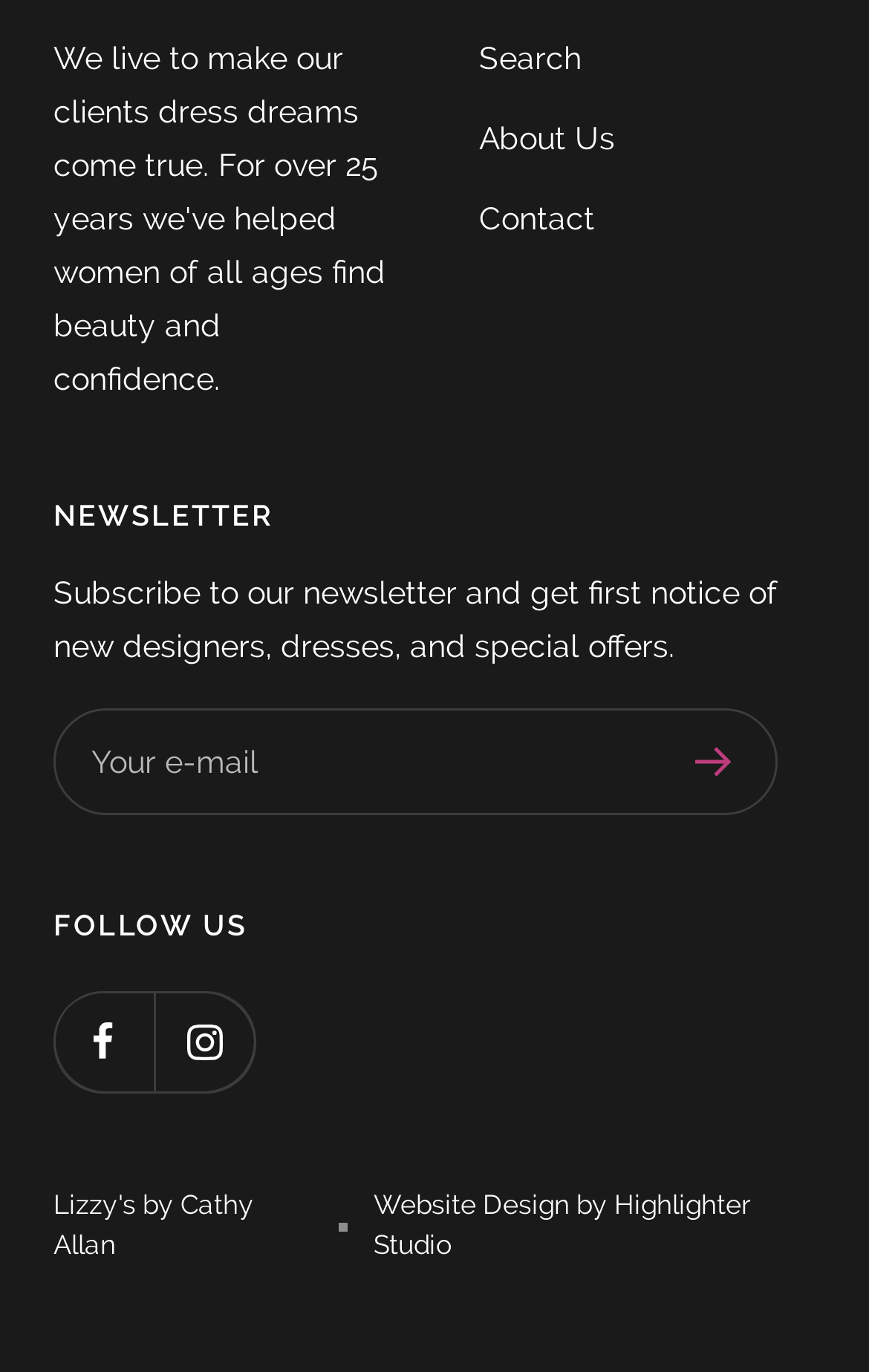Give a short answer to this question using one word or a phrase:
What is above the 'FOLLOW US' text?

NEWSLETTER